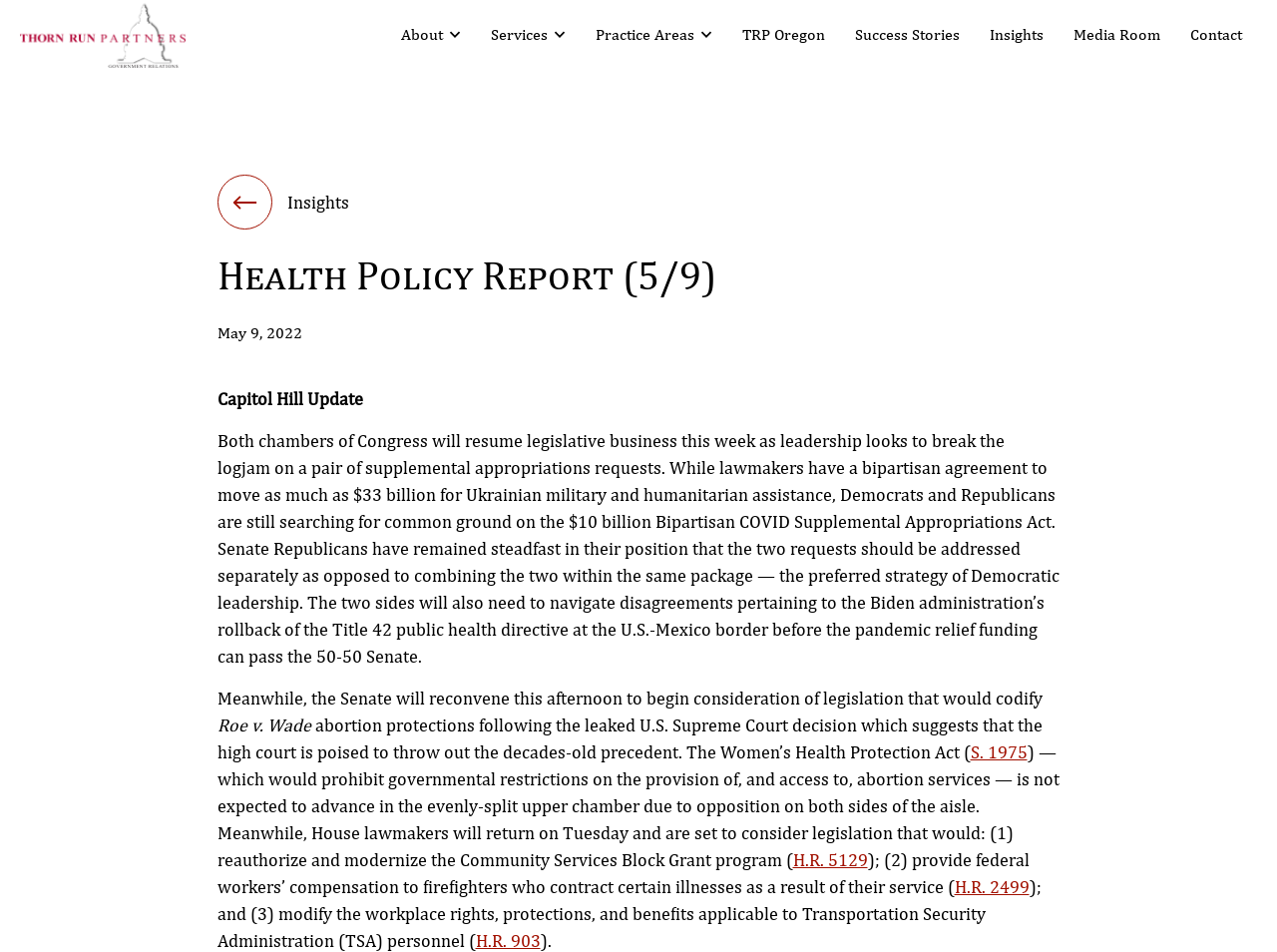What is the name of the program that House lawmakers will consider reauthorizing?
Based on the image, respond with a single word or phrase.

Community Services Block Grant program